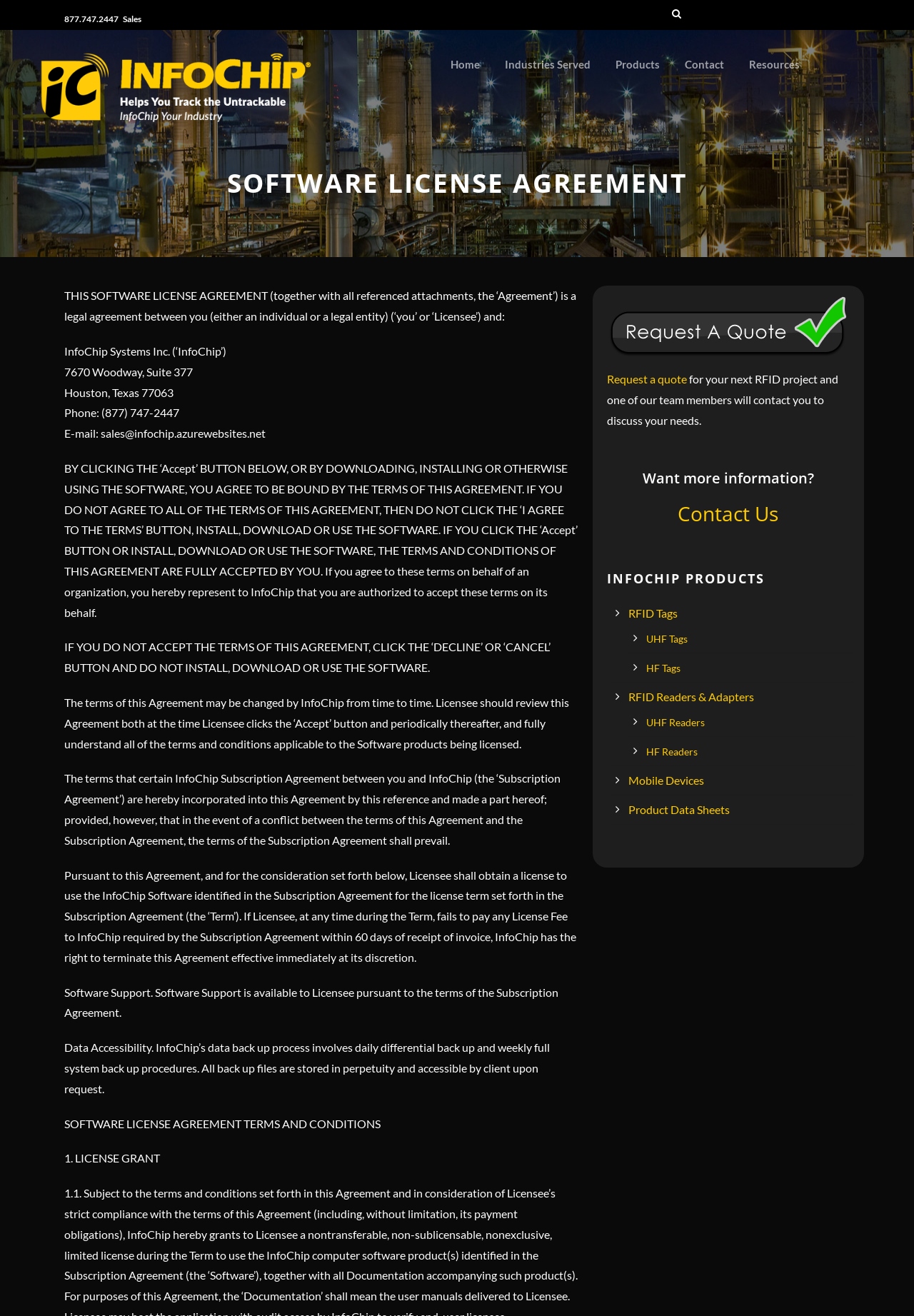Describe all the visual and textual components of the webpage comprehensively.

The webpage is about the software license agreement for InfoChip's line of RFID software solutions. At the top, there is a phone number and a link to the company's main page. Below that, there is a navigation menu with links to different sections of the website, including Home, Industries Served, Products, Contact, and Resources.

The main content of the page is the software license agreement, which is divided into several sections. The agreement is presented in a formal tone and includes terms and conditions, licensing information, and details about software support and data accessibility.

On the right side of the page, there is a call-to-action section with a link to request a quote for an RFID project. Below that, there are links to different product categories, including RFID tags, readers, and adapters, as well as mobile devices and product data sheets.

At the bottom of the page, there is a section with headings "Want more information?" and "Contact Us", which includes a link to the contact page. Overall, the page is focused on presenting the software license agreement and providing access to related information and resources.